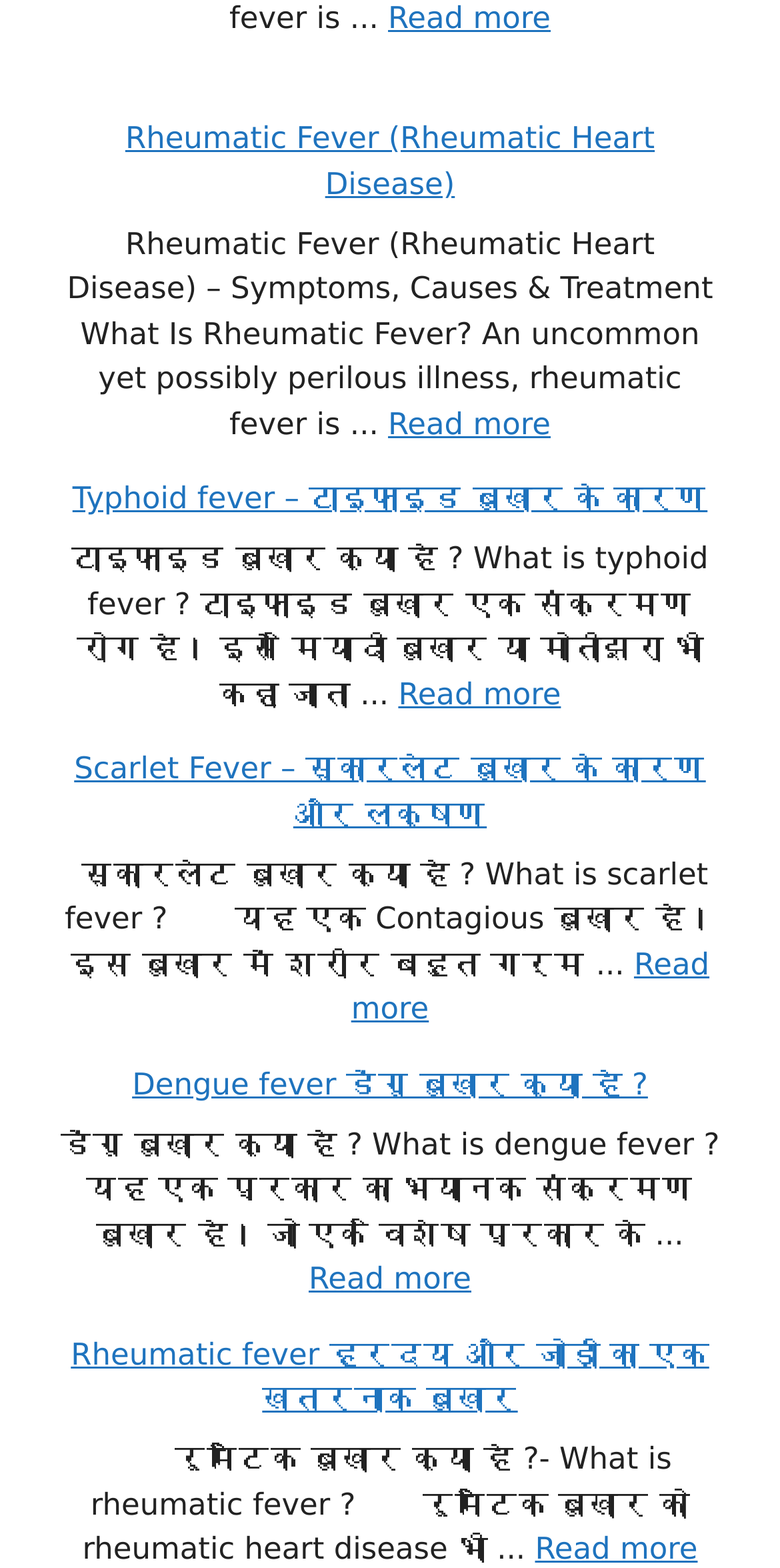Please give a succinct answer using a single word or phrase:
What language is used to describe Typhoid fever?

Hindi